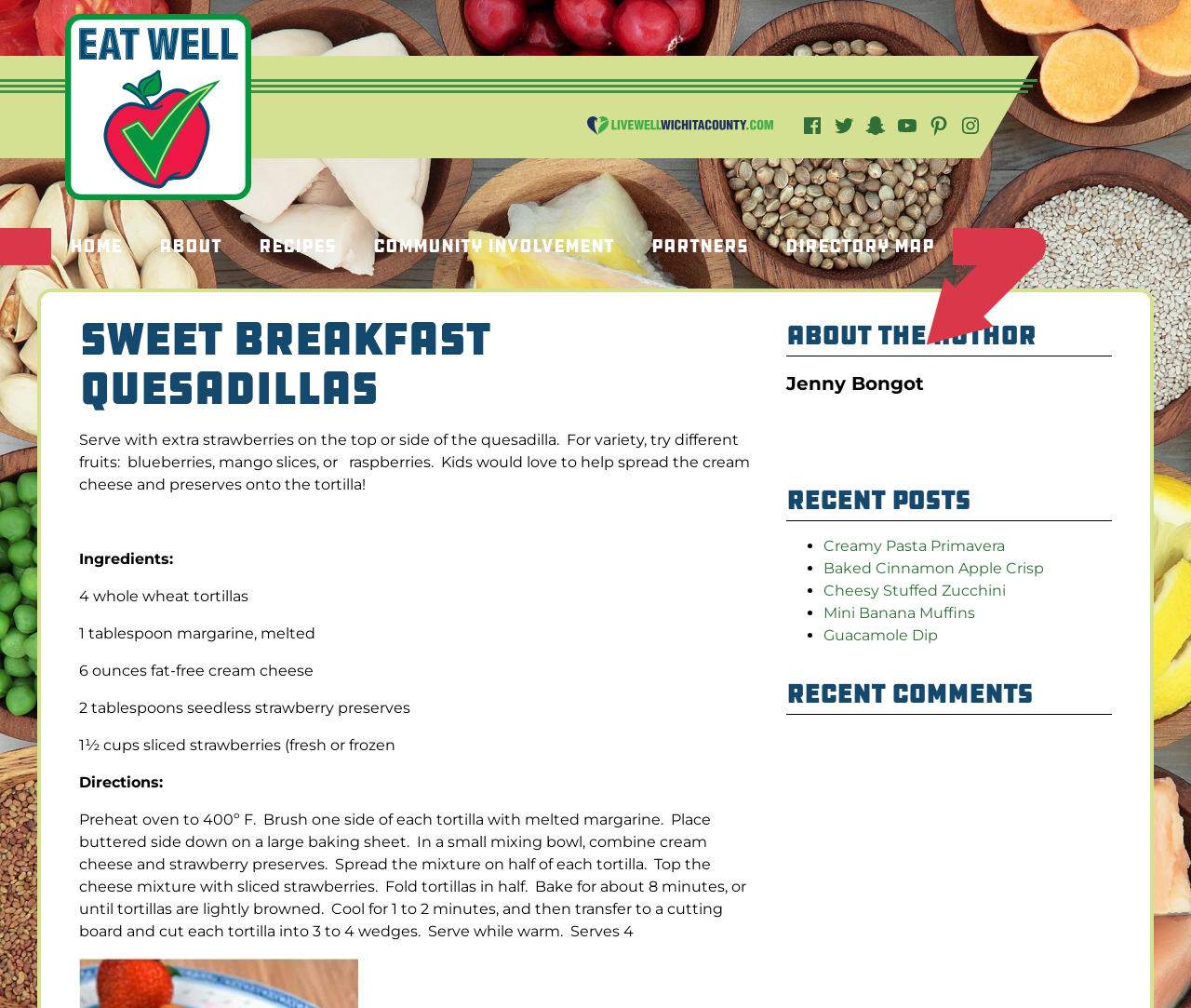Calculate the bounding box coordinates for the UI element based on the following description: "Baked Cinnamon Apple Crisp". Ensure the coordinates are four float numbers between 0 and 1, i.e., [left, top, right, bottom].

[0.691, 0.555, 0.877, 0.572]